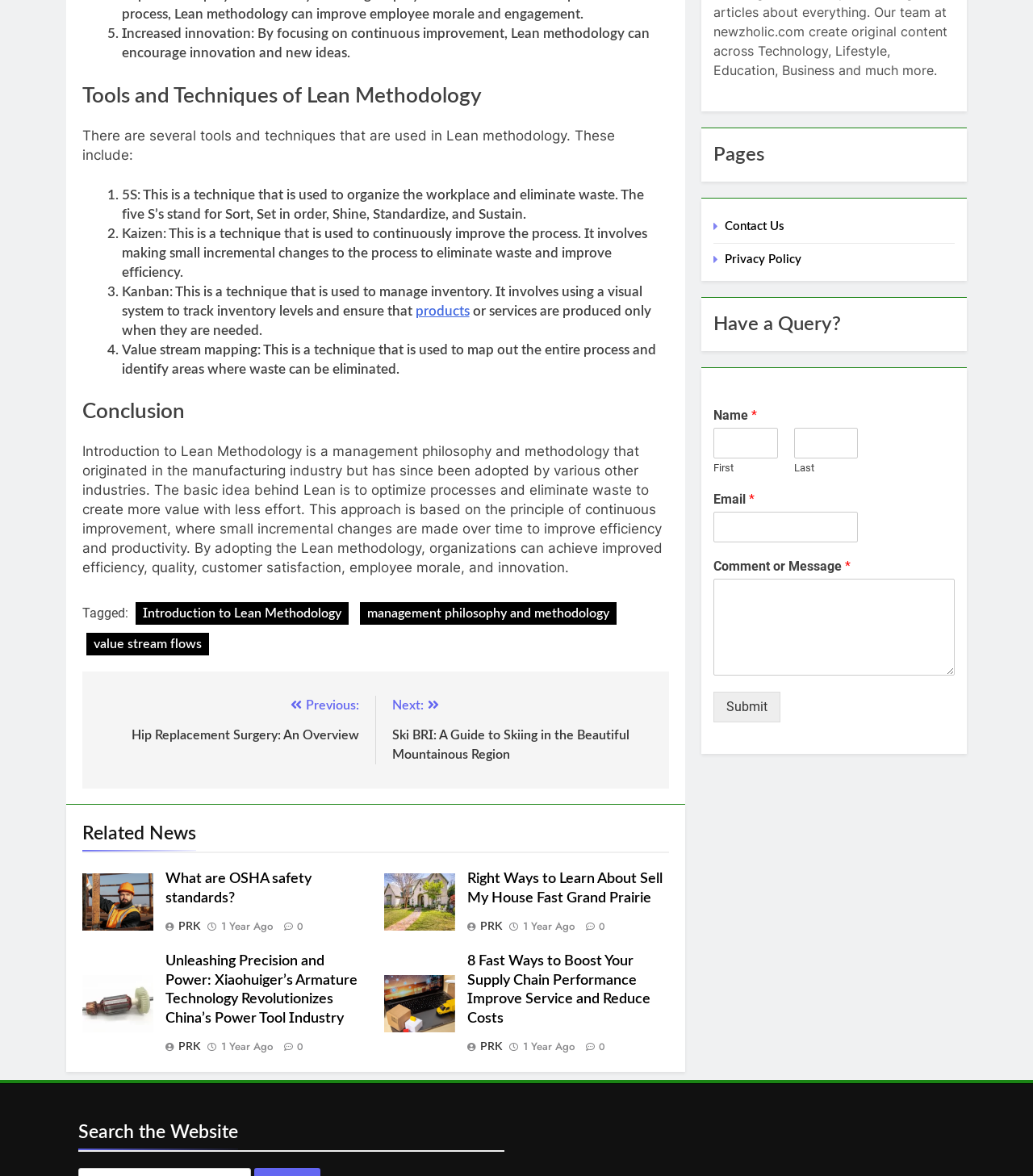Respond to the question with just a single word or phrase: 
What is the benefit of adopting Lean methodology?

Improved efficiency, quality, and customer satisfaction